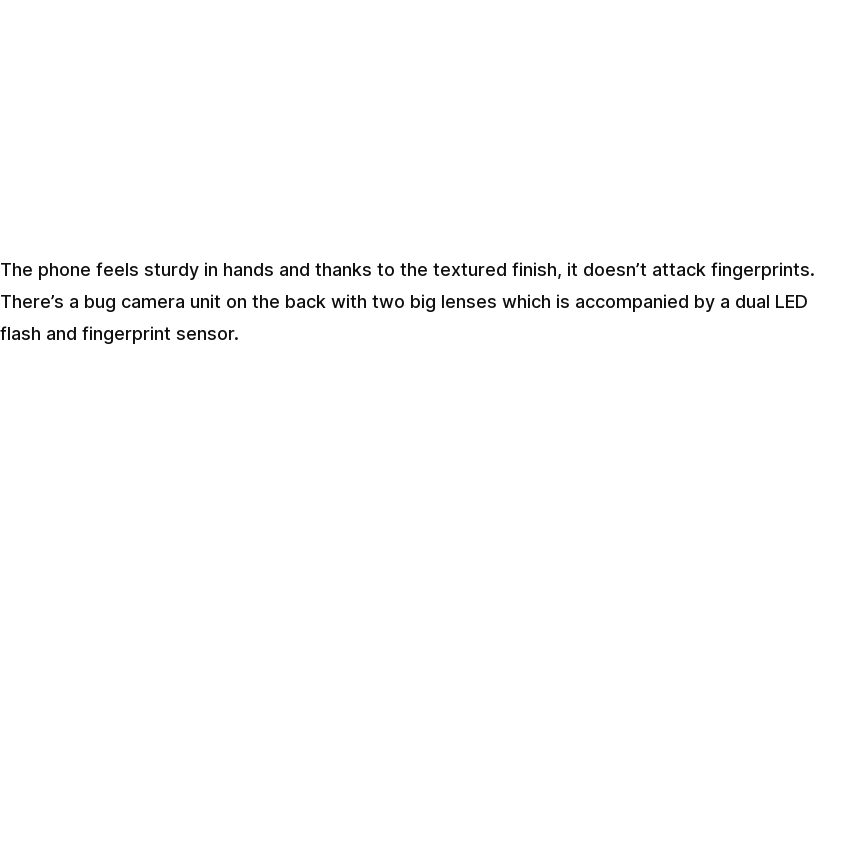Provide a brief response to the question below using one word or phrase:
How many lenses are in the camera unit?

two